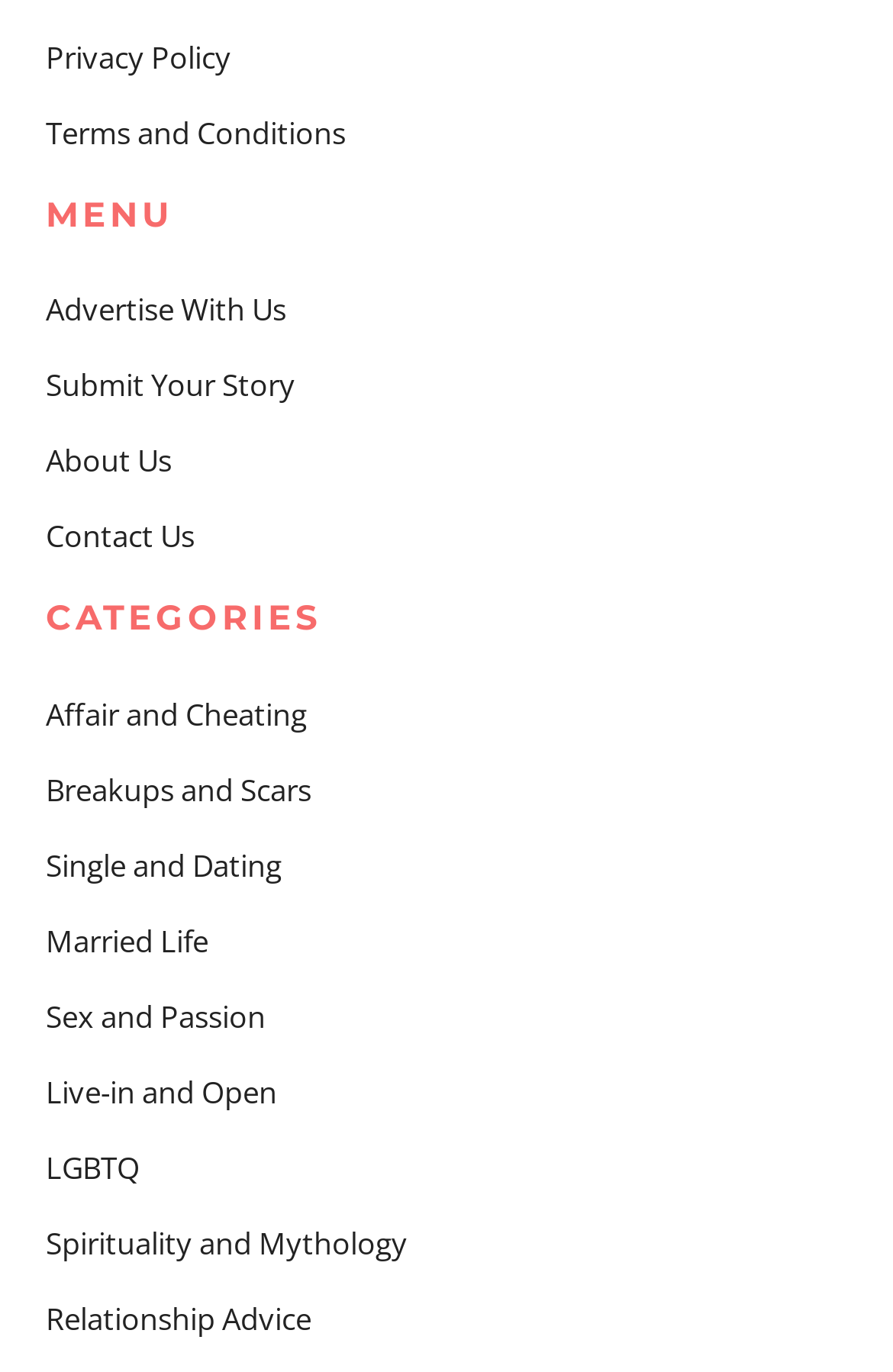Answer the following inquiry with a single word or phrase:
What is the first category listed?

Affair and Cheating